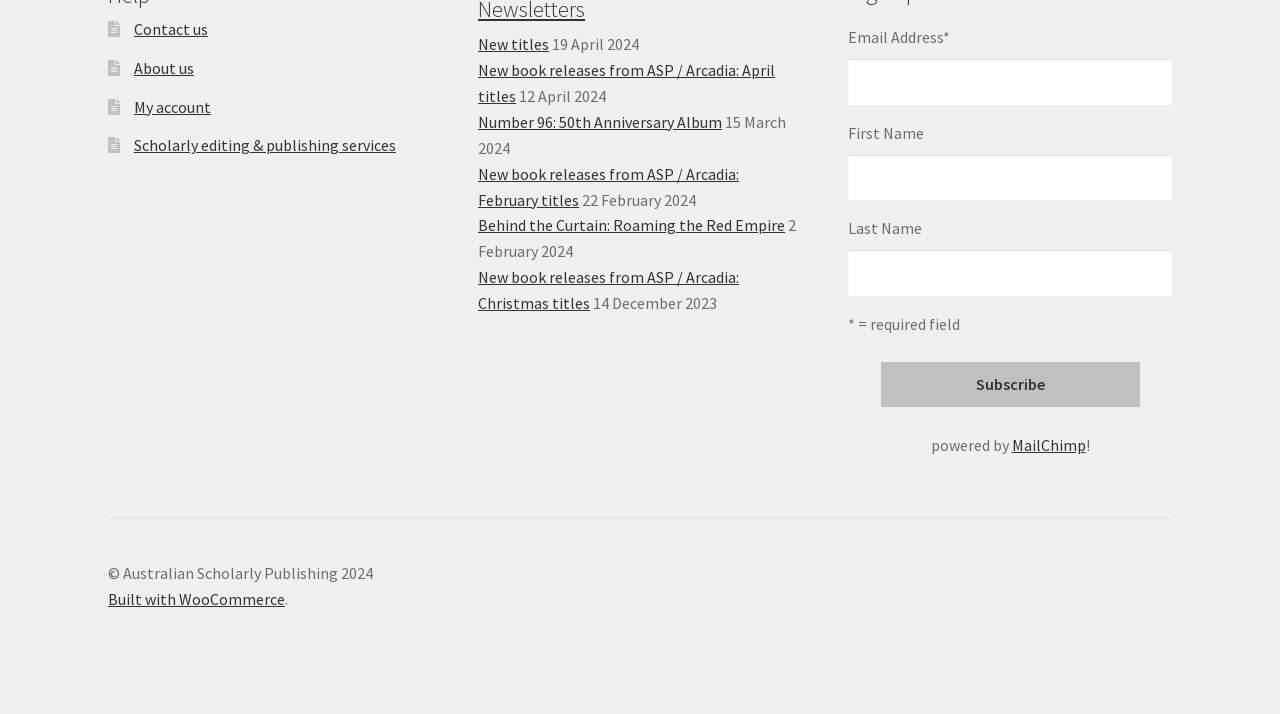Find the bounding box coordinates of the element's region that should be clicked in order to follow the given instruction: "Click on Contact us". The coordinates should consist of four float numbers between 0 and 1, i.e., [left, top, right, bottom].

[0.105, 0.027, 0.162, 0.055]